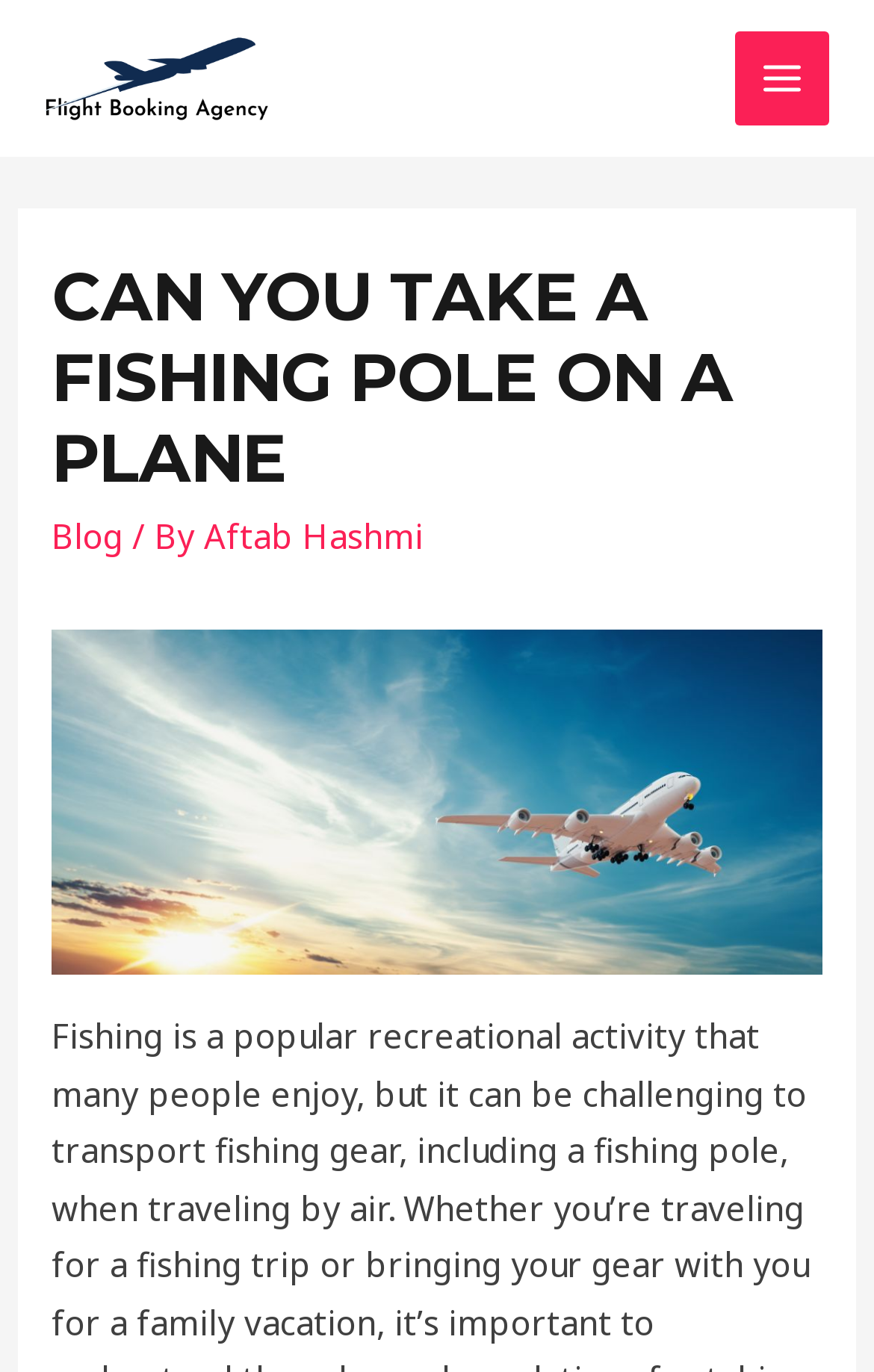What is the name of the author of the article?
Could you please answer the question thoroughly and with as much detail as possible?

By looking at the webpage, I can see the author's name mentioned below the main heading. It is written as 'By Aftab Hashmi'.